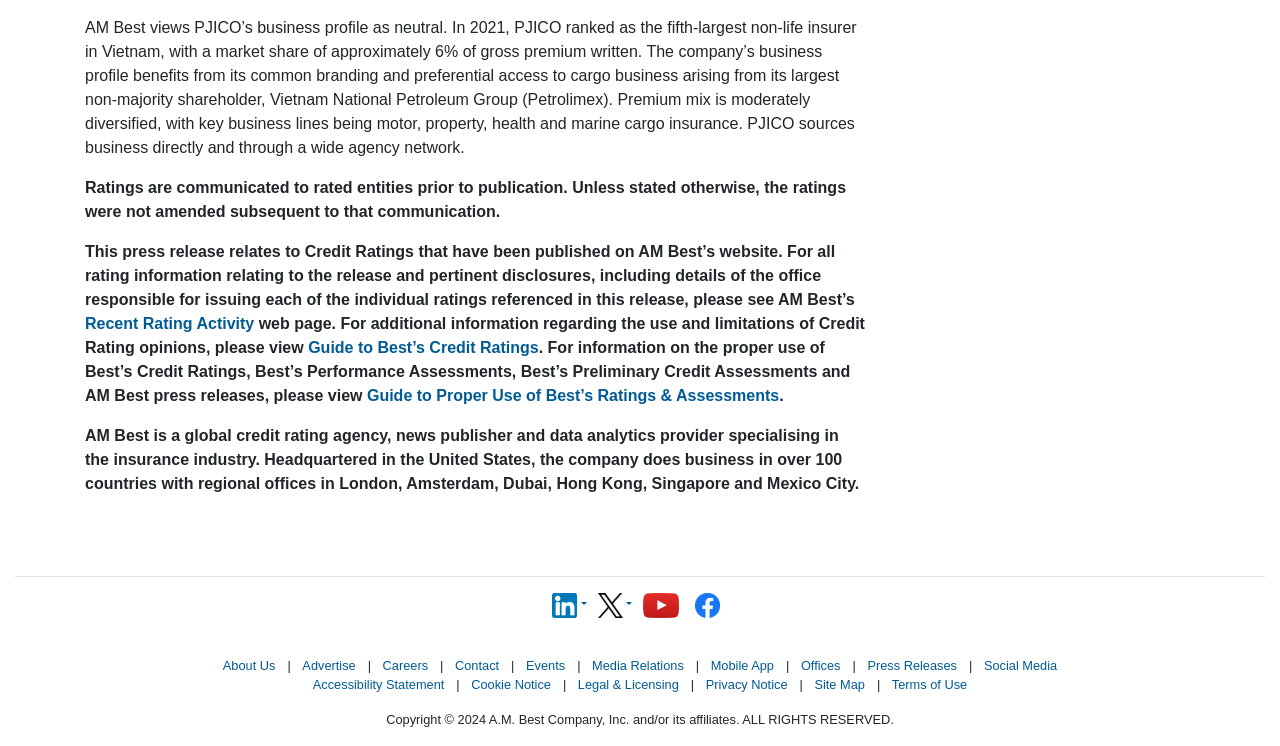Find the bounding box coordinates of the clickable area required to complete the following action: "Watch videos on YouTube".

[0.503, 0.8, 0.537, 0.82]